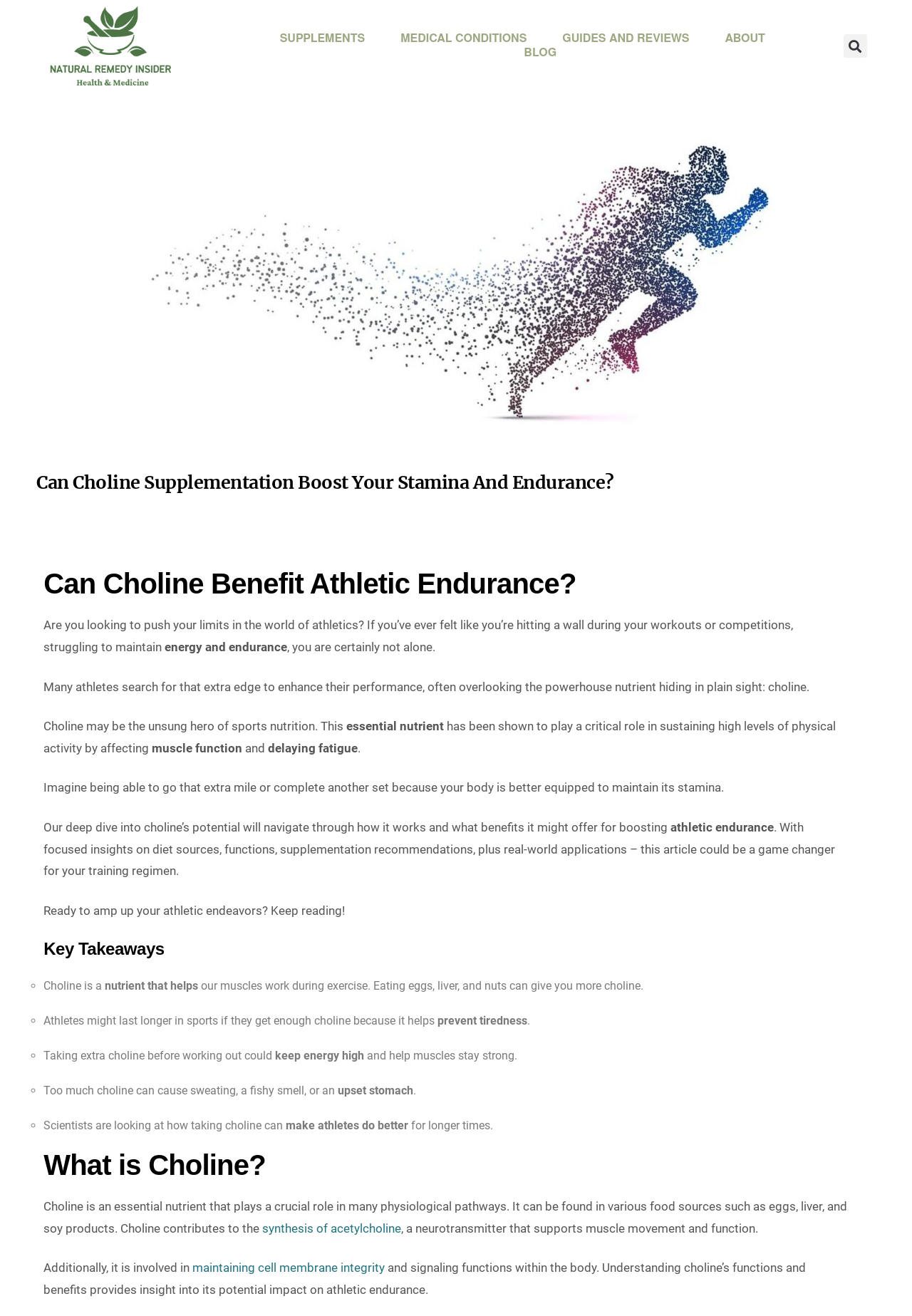Provide a thorough summary of the webpage.

This webpage is about the benefits of choline for athletic endurance. At the top, there are five links to different sections of the website: SUPPLEMENTS, MEDICAL CONDITIONS, GUIDES AND REVIEWS, ABOUT, and BLOG. Next to these links, there is a search bar with a button labeled "Search". Below this, there is a large image related to choline endurance.

The main content of the webpage is divided into several sections. The first section has a heading "Can Choline Supplementation Boost Your Stamina And Endurance?" and introduces the topic of choline and its potential benefits for athletes. The text explains that many athletes search for ways to improve their performance and that choline may be an overlooked nutrient that can help.

The next section has a heading "Can Choline Benefit Athletic Endurance?" and delves deeper into the benefits of choline for athletes. The text explains that choline plays a critical role in sustaining high levels of physical activity and can help delay fatigue.

The following section has a heading "Key Takeaways" and summarizes the main points of the article in a list format. The list includes four points: choline helps muscles work during exercise, athletes may last longer in sports if they get enough choline, taking extra choline before working out could keep energy high, and too much choline can cause side effects.

The final section has a heading "What is Choline?" and provides more information about what choline is, its functions, and its benefits. The text explains that choline is an essential nutrient found in various food sources and contributes to the synthesis of acetylcholine, a neurotransmitter that supports muscle movement and function.